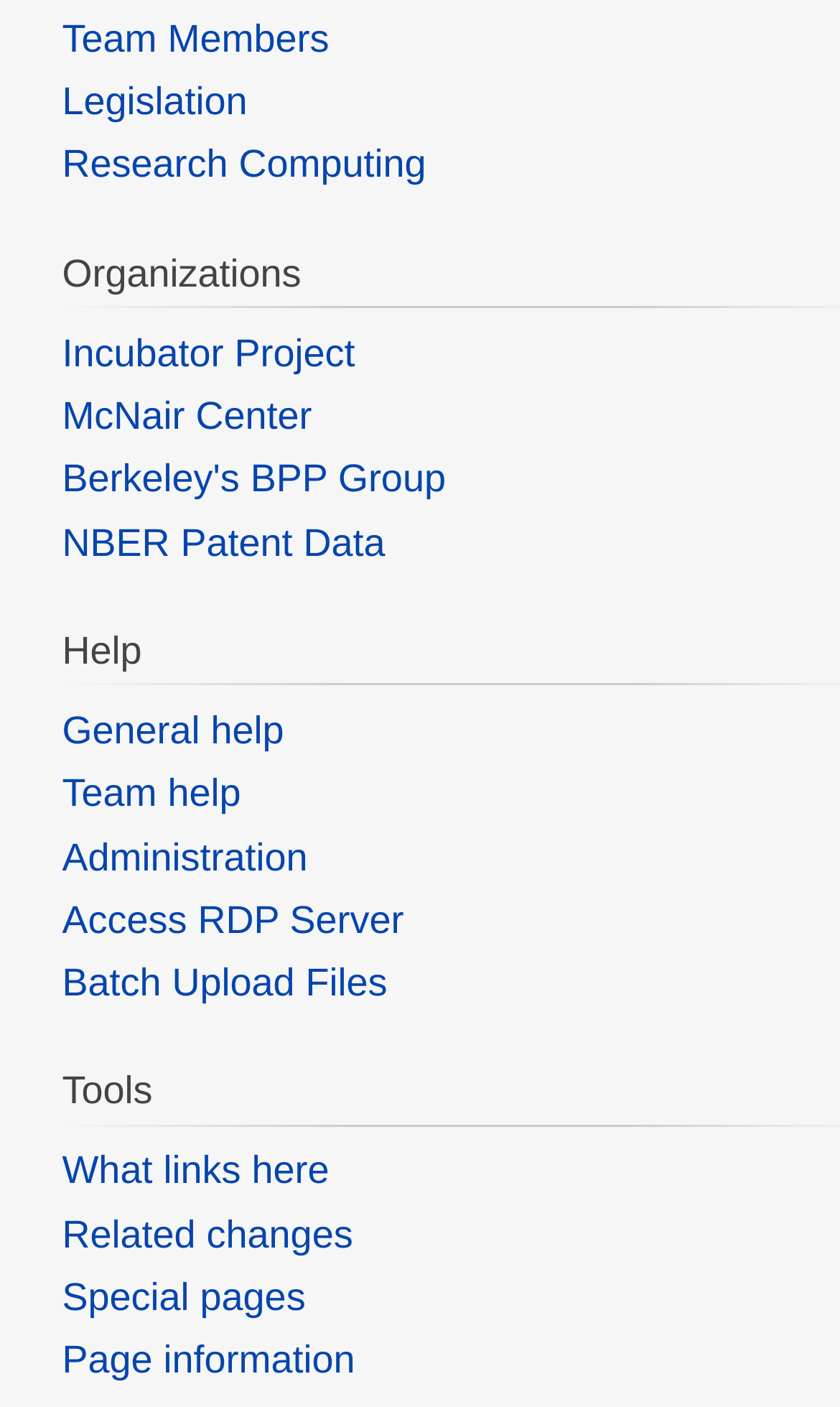Highlight the bounding box coordinates of the element that should be clicked to carry out the following instruction: "Get general help". The coordinates must be given as four float numbers ranging from 0 to 1, i.e., [left, top, right, bottom].

[0.074, 0.504, 0.338, 0.535]